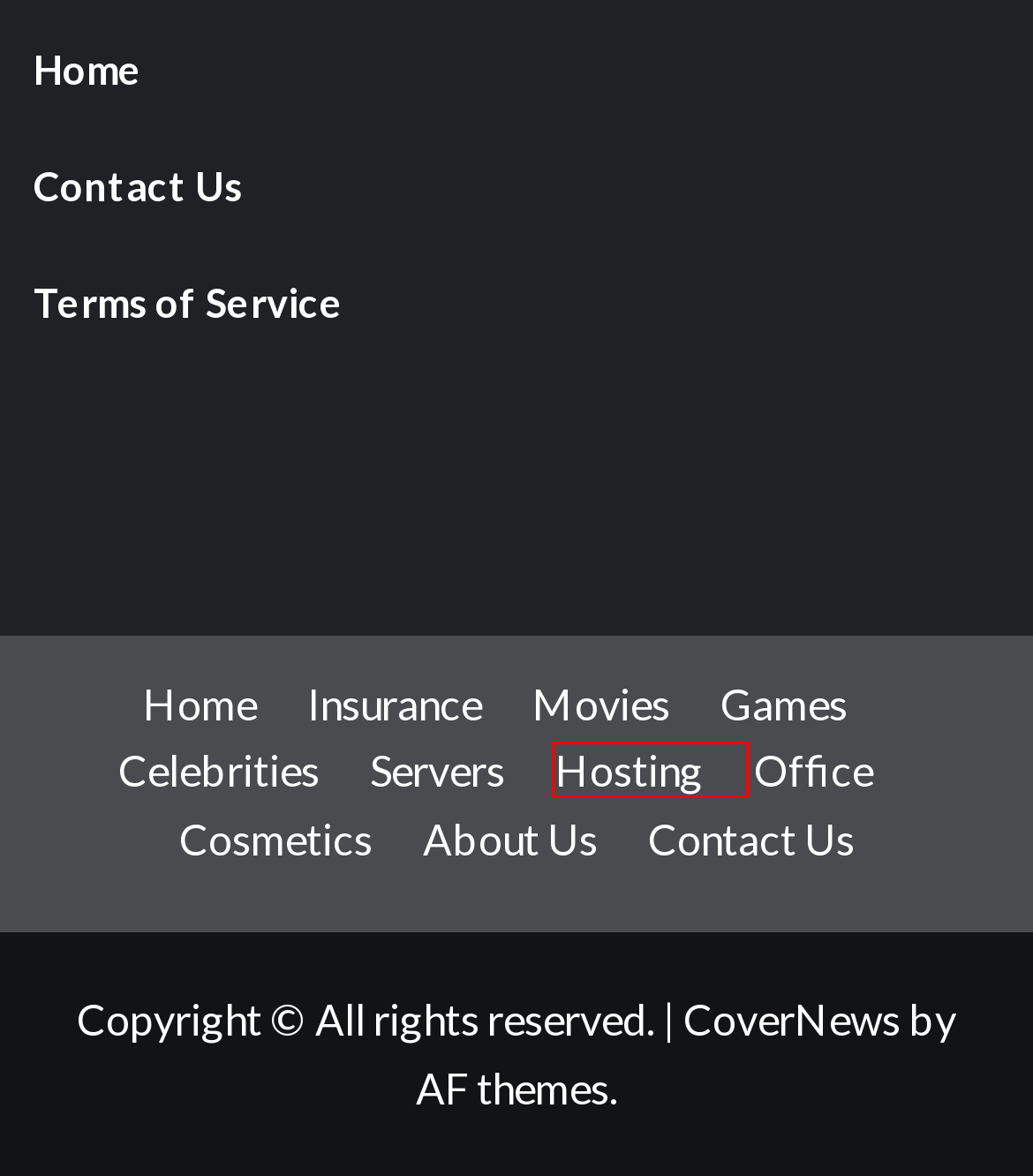Analyze the webpage screenshot with a red bounding box highlighting a UI element. Select the description that best matches the new webpage after clicking the highlighted element. Here are the options:
A. Terms of Service - News News News!
B. Insurance Archives - News News News!
C. MS Office Archives - News News News!
D. Movies Archives - News News News!
E. Contact Us - News News News!
F. About Us - News News News!
G. Servers Archives - News News News!
H. Hosting Archives - News News News!

H